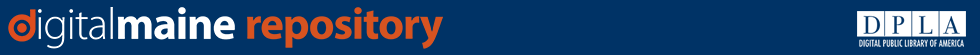Please provide a comprehensive response to the question based on the details in the image: What is the font style of 'repository'?

The word 'repository' in the Digital Maine Repository logo is written in a bold orange font, which creates a visual contrast with the lowercase white letters of 'digitalmaine'.